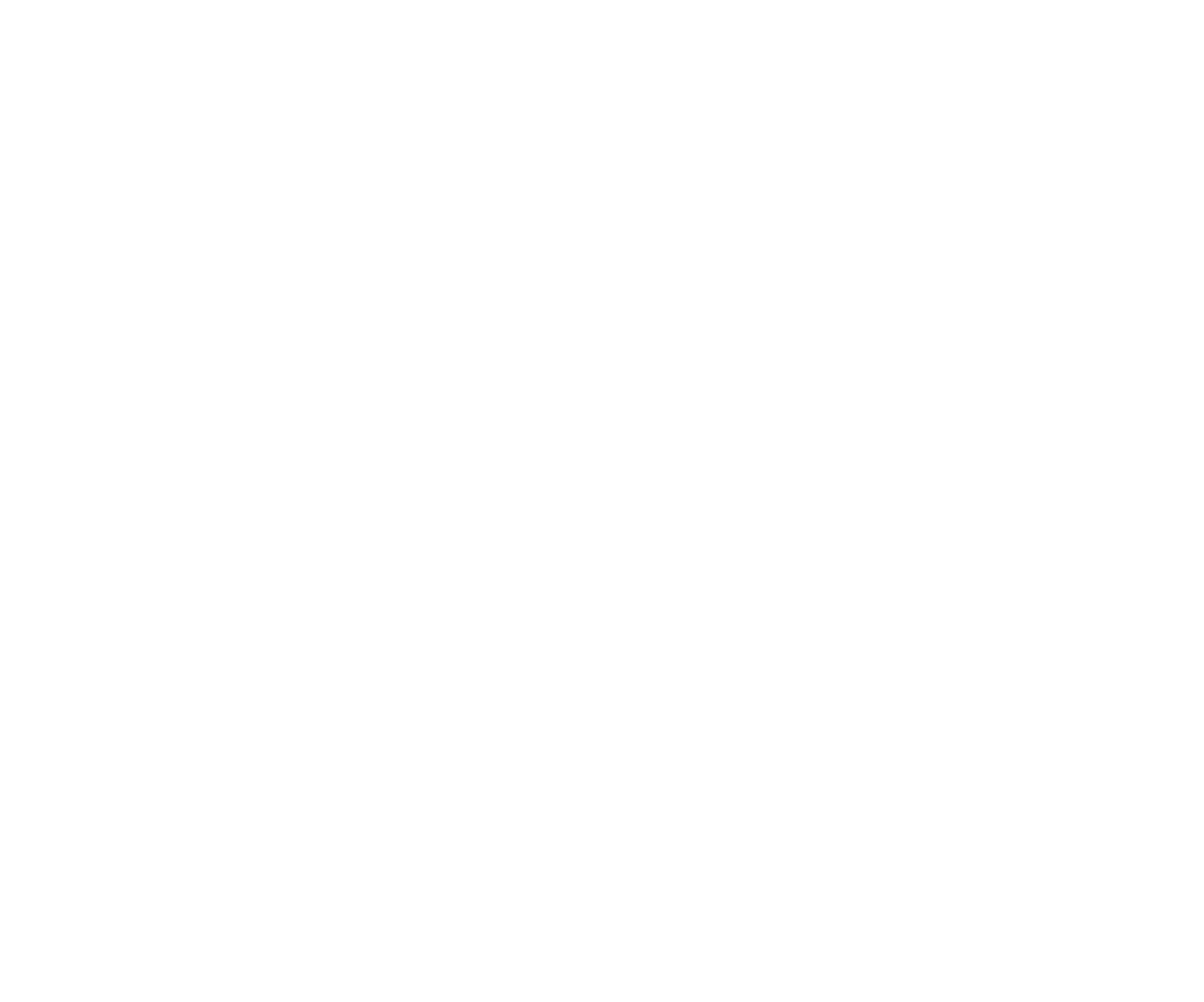Locate the bounding box coordinates of the segment that needs to be clicked to meet this instruction: "Contact Us".

[0.42, 0.89, 0.48, 0.908]